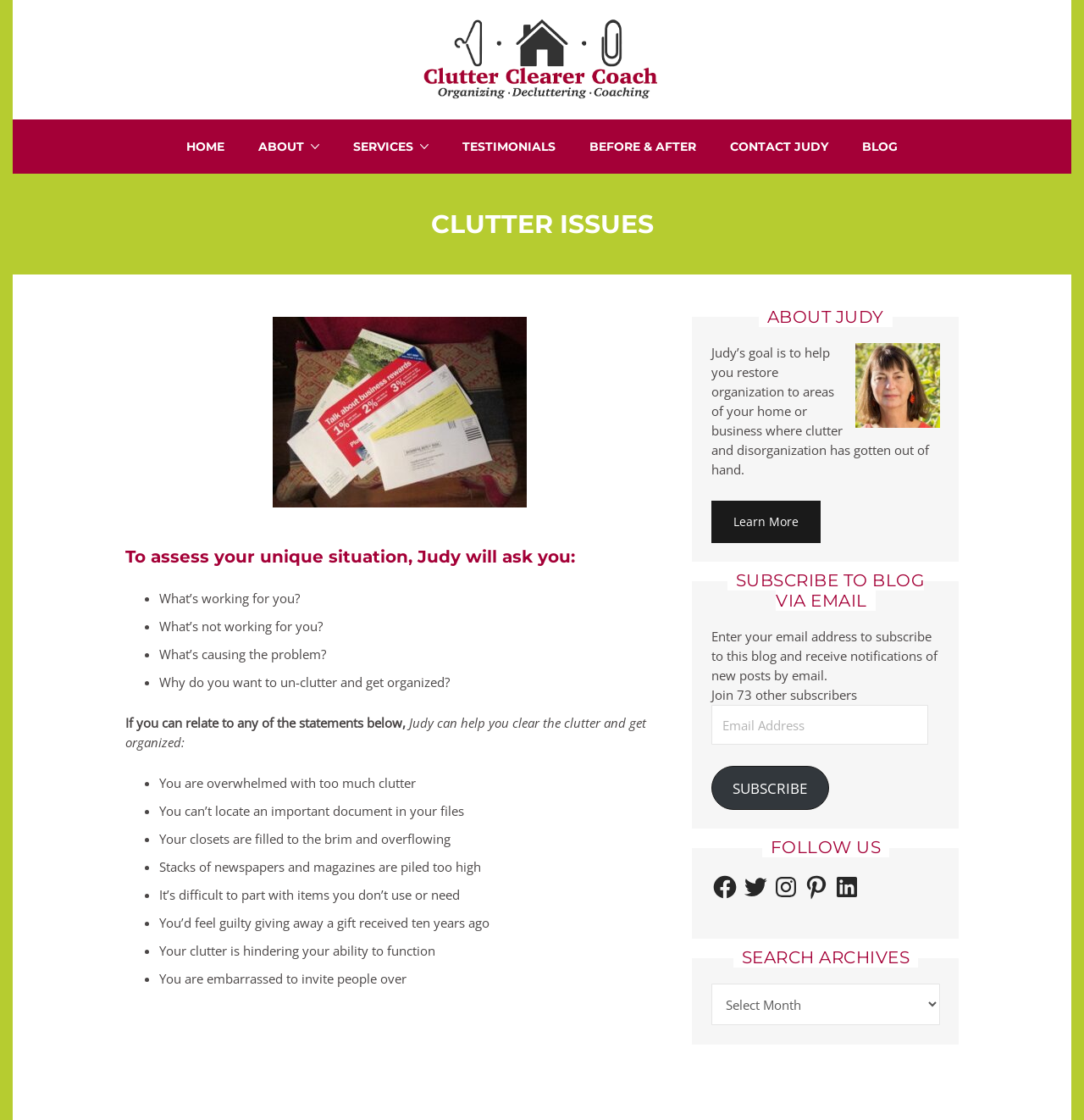Can you provide the bounding box coordinates for the element that should be clicked to implement the instruction: "Click the SUBSCRIBE button"?

[0.656, 0.684, 0.765, 0.723]